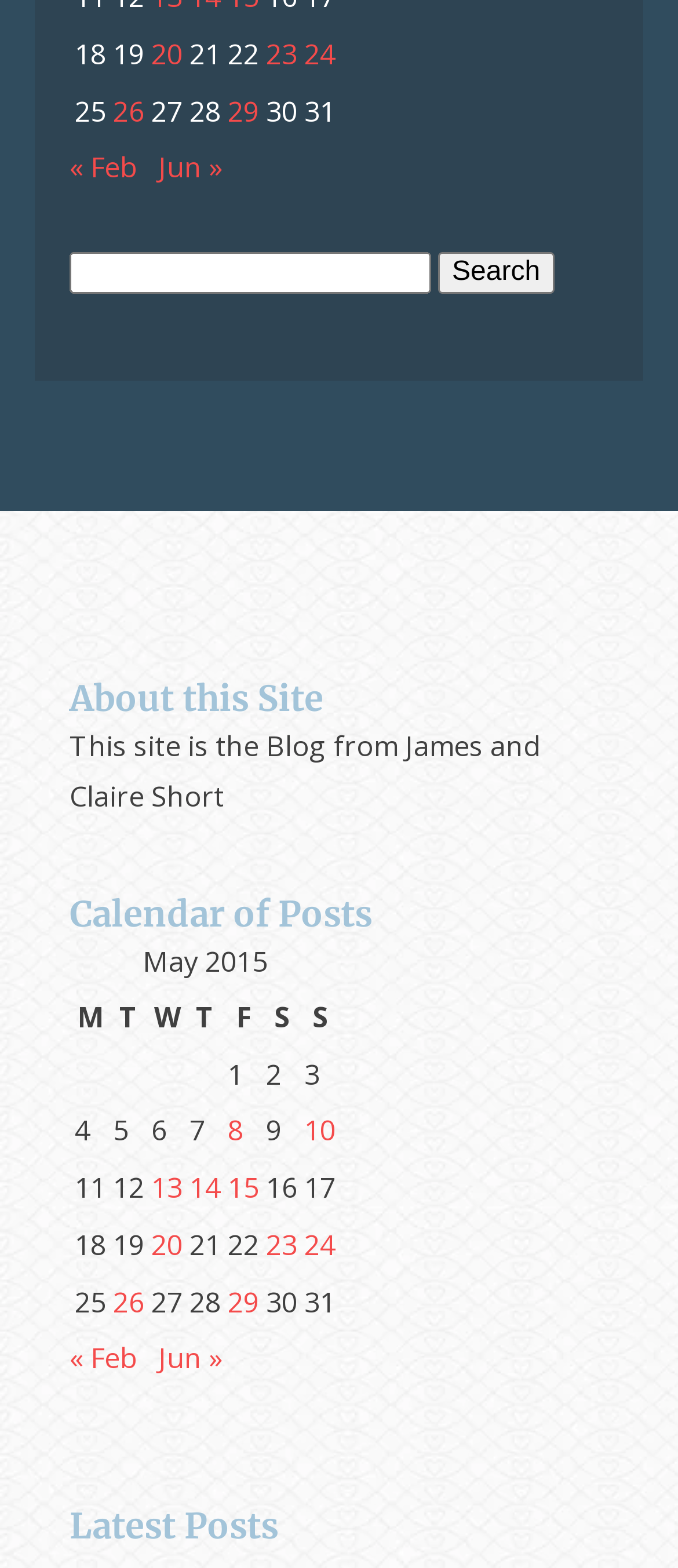How many days of the week are listed in the calendar table?
Provide a detailed and extensive answer to the question.

The calendar table has a row with column headers 'M', 'T', 'W', 'T', 'F', 'S', 'S', which represent the days of the week from Monday to Sunday. Therefore, there are 7 days of the week listed in the calendar table.